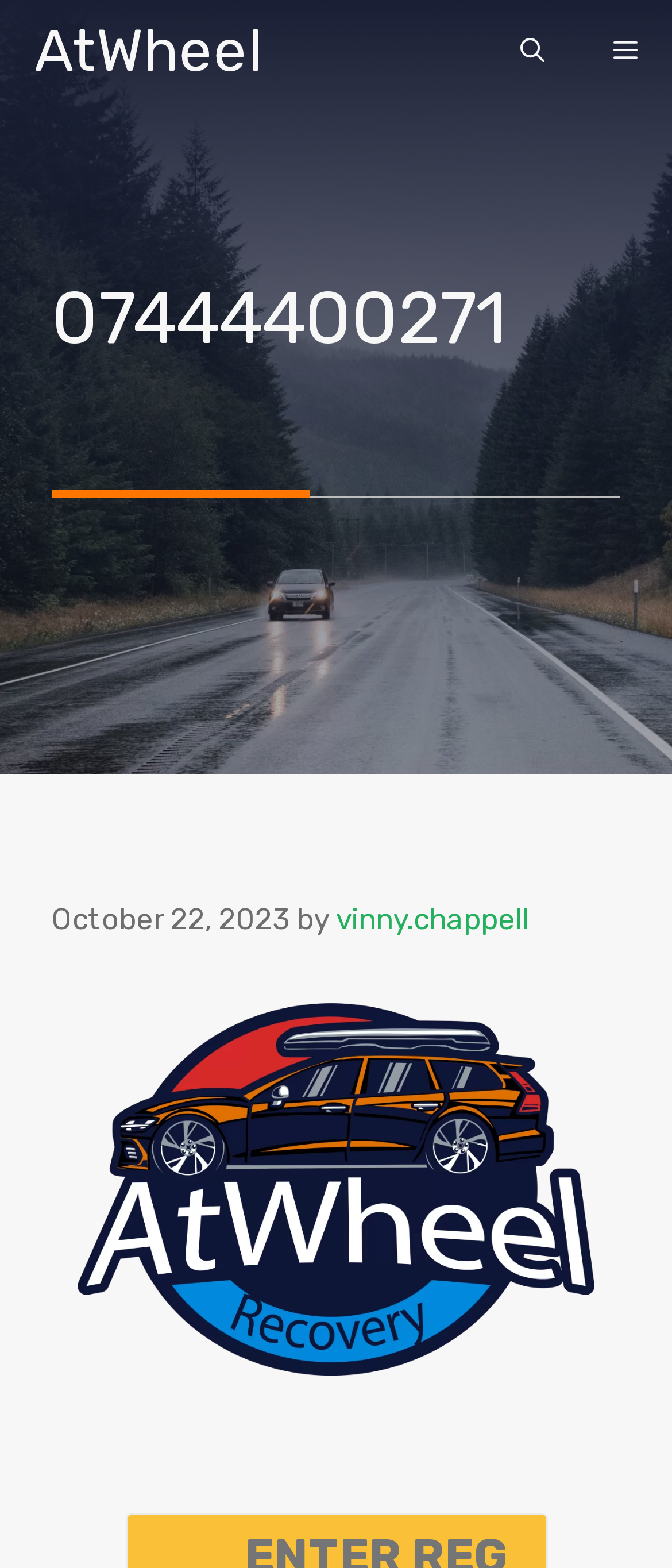Given the element description, predict the bounding box coordinates in the format (top-left x, top-left y, bottom-right x, bottom-right y). Make sure all values are between 0 and 1. Here is the element description: aria-label="Open search"

[0.723, 0.0, 0.862, 0.066]